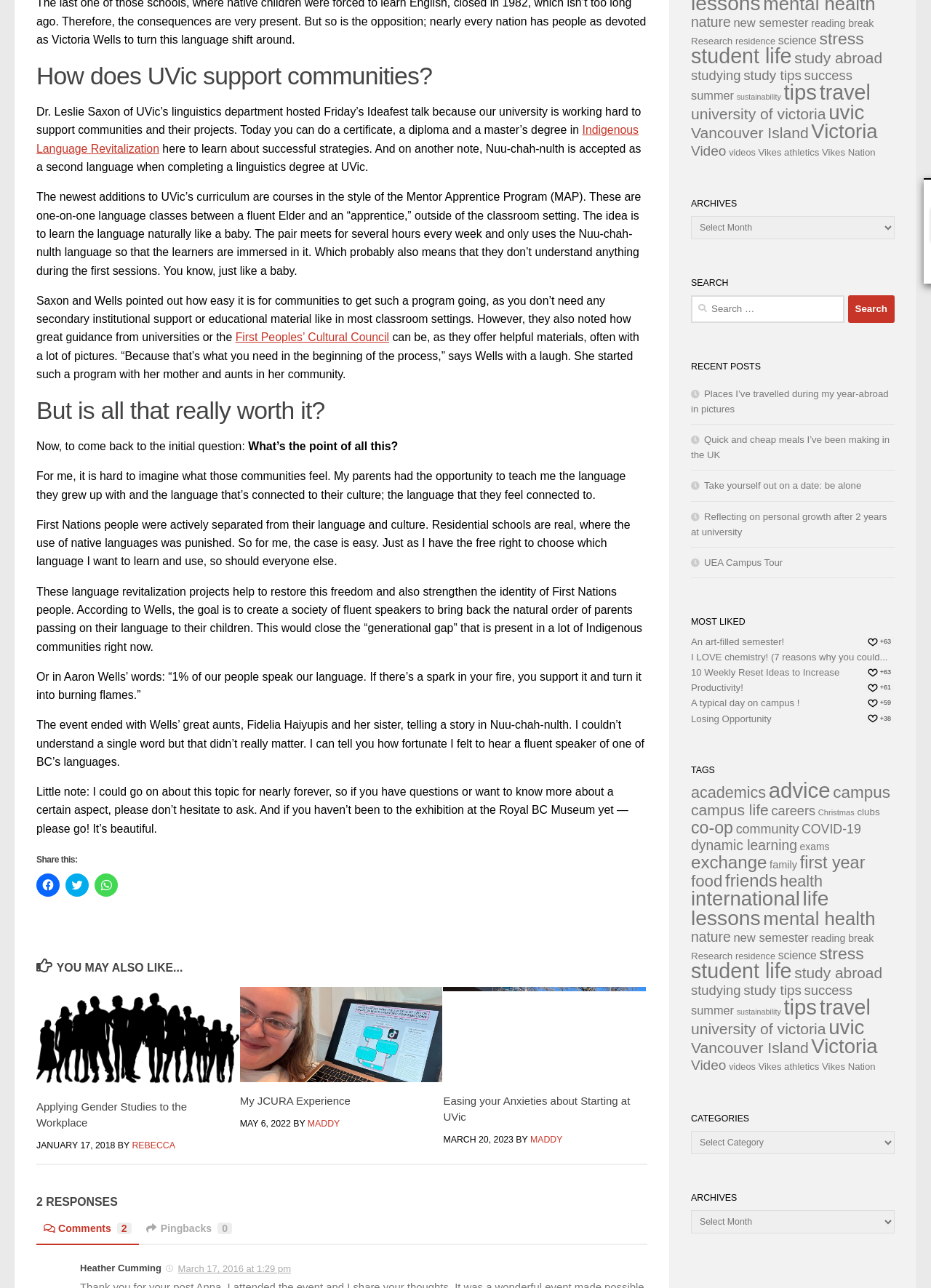What is the topic of the Ideafest talk?
Please provide a comprehensive answer based on the details in the screenshot.

The topic of the Ideafest talk is mentioned in the text as 'Indigenous Language Revitalization' which is a link in the webpage.